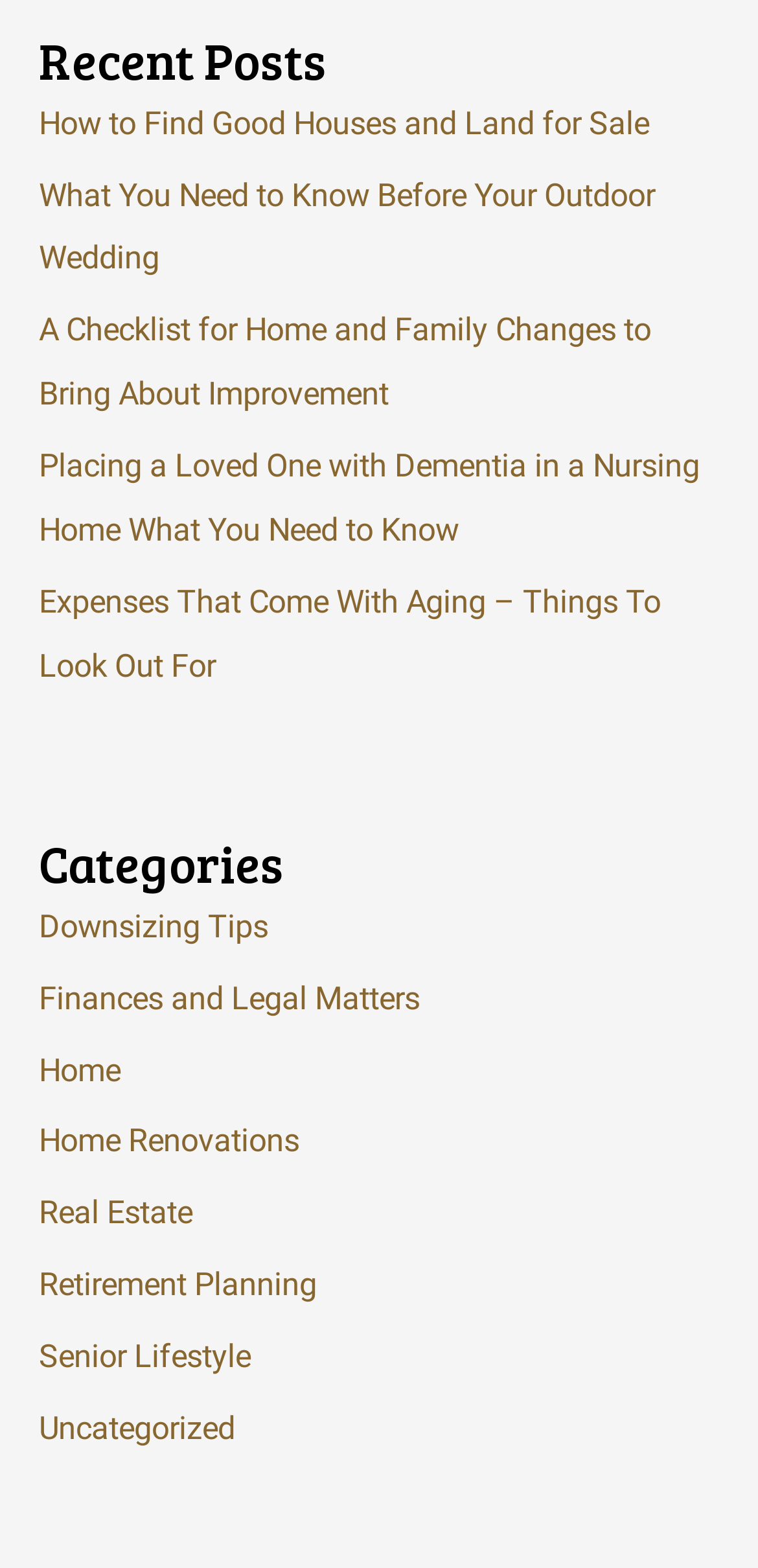Identify the bounding box coordinates of the specific part of the webpage to click to complete this instruction: "read about finding good houses and land for sale".

[0.051, 0.067, 0.856, 0.09]